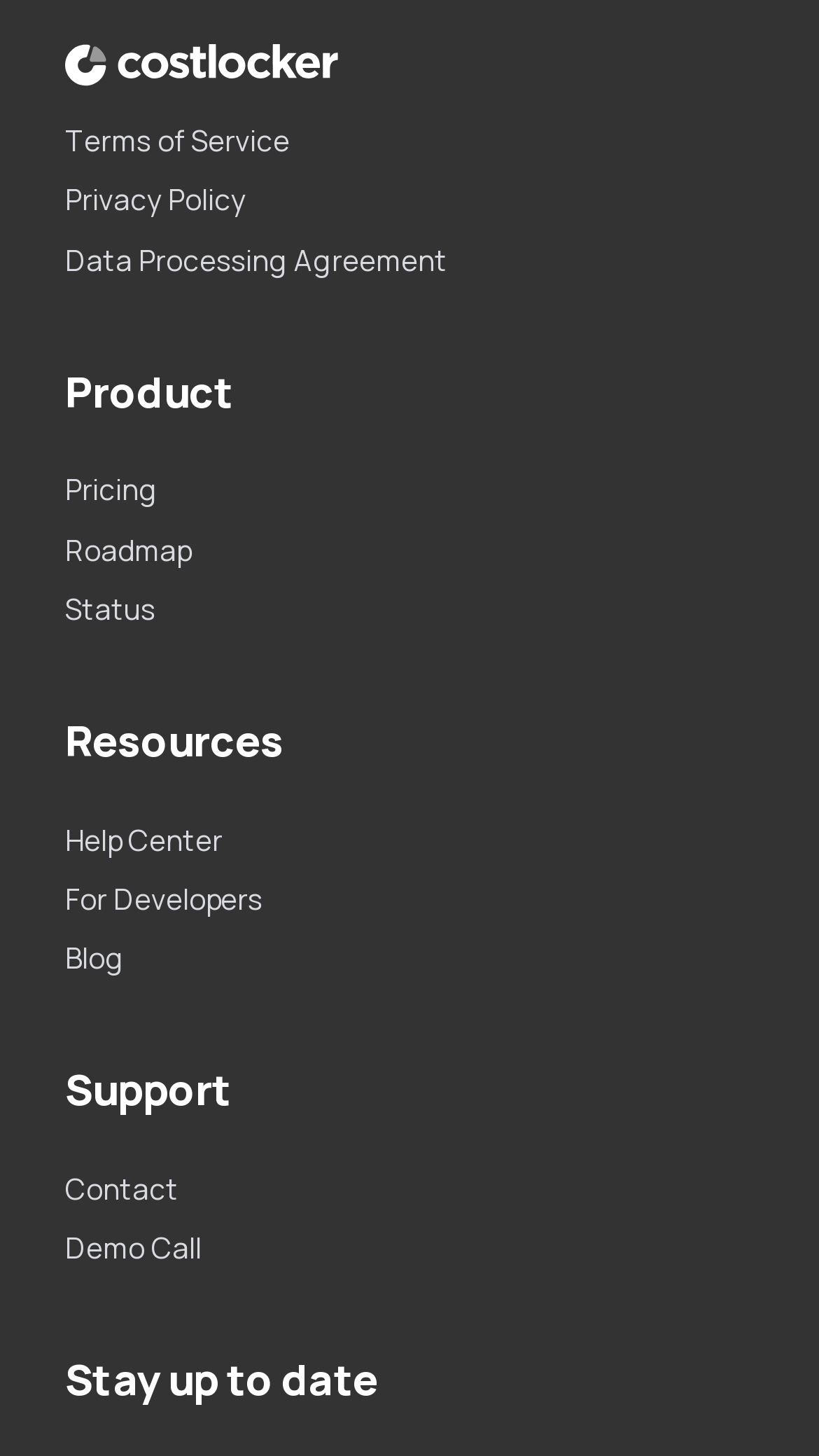Specify the bounding box coordinates of the area that needs to be clicked to achieve the following instruction: "Contact support".

[0.079, 0.802, 0.921, 0.832]